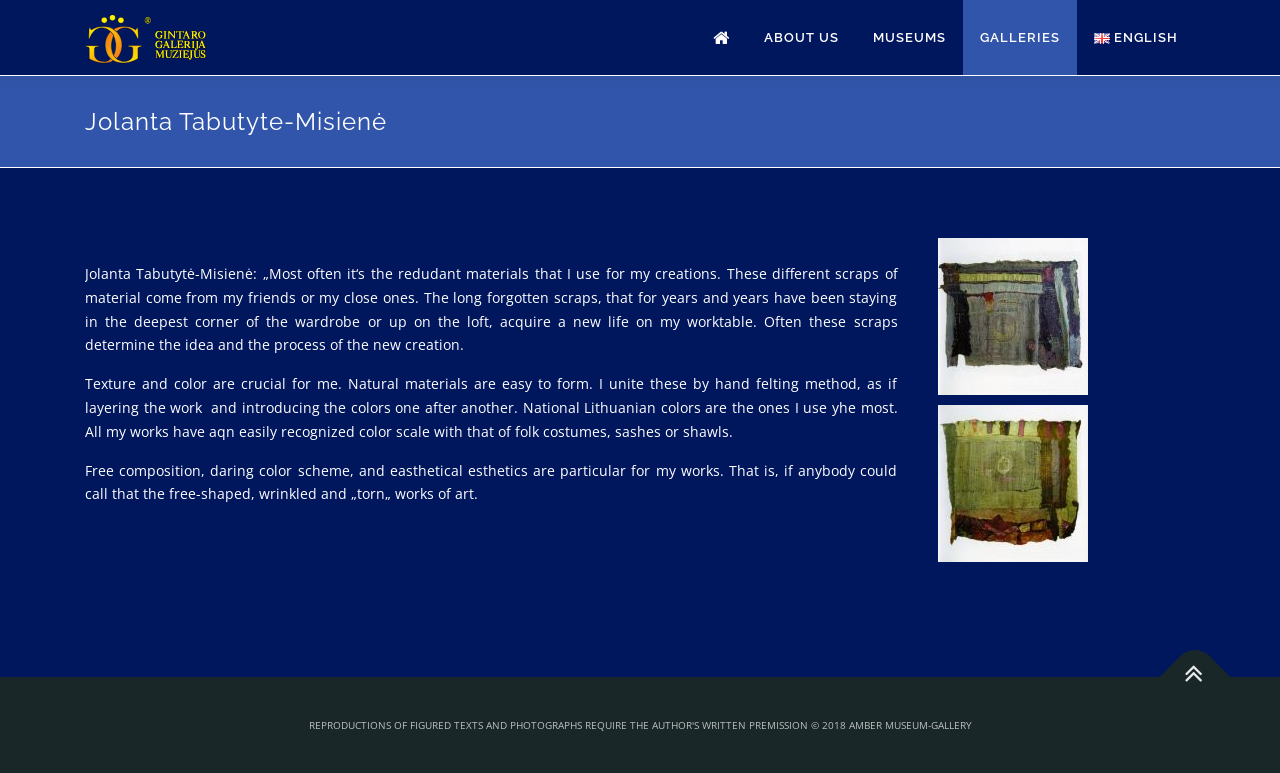Give a detailed overview of the webpage's appearance and contents.

The webpage is about Jolanta Tabutyte-Misienė, an artist, and is hosted on Ambergallery.lt. At the top-left corner, there is a link to skip to the content. Next to it, there is a link to Ambergallery.lt, accompanied by an image of the same name. 

On the top-right side, there are several links, including "ABOUT US", "MUSEUMS", "GALLERIES", and "English ENGLISH", which has an image of the English flag next to it. 

Below these links, there is a heading that displays the artist's name, Jolanta Tabutyte-Misienė. The main content of the page is an article that describes the artist's work and creative process. The article starts with a brief introduction, followed by three paragraphs that discuss the artist's use of materials, texture, and color in her creations. 

On the right side of the article, there are two figures, each containing an image and a link. These figures are positioned below each other, with the top one located roughly in the middle of the page and the bottom one near the bottom of the page. 

At the very bottom of the page, there is a content information section that contains a link with a font awesome icon.